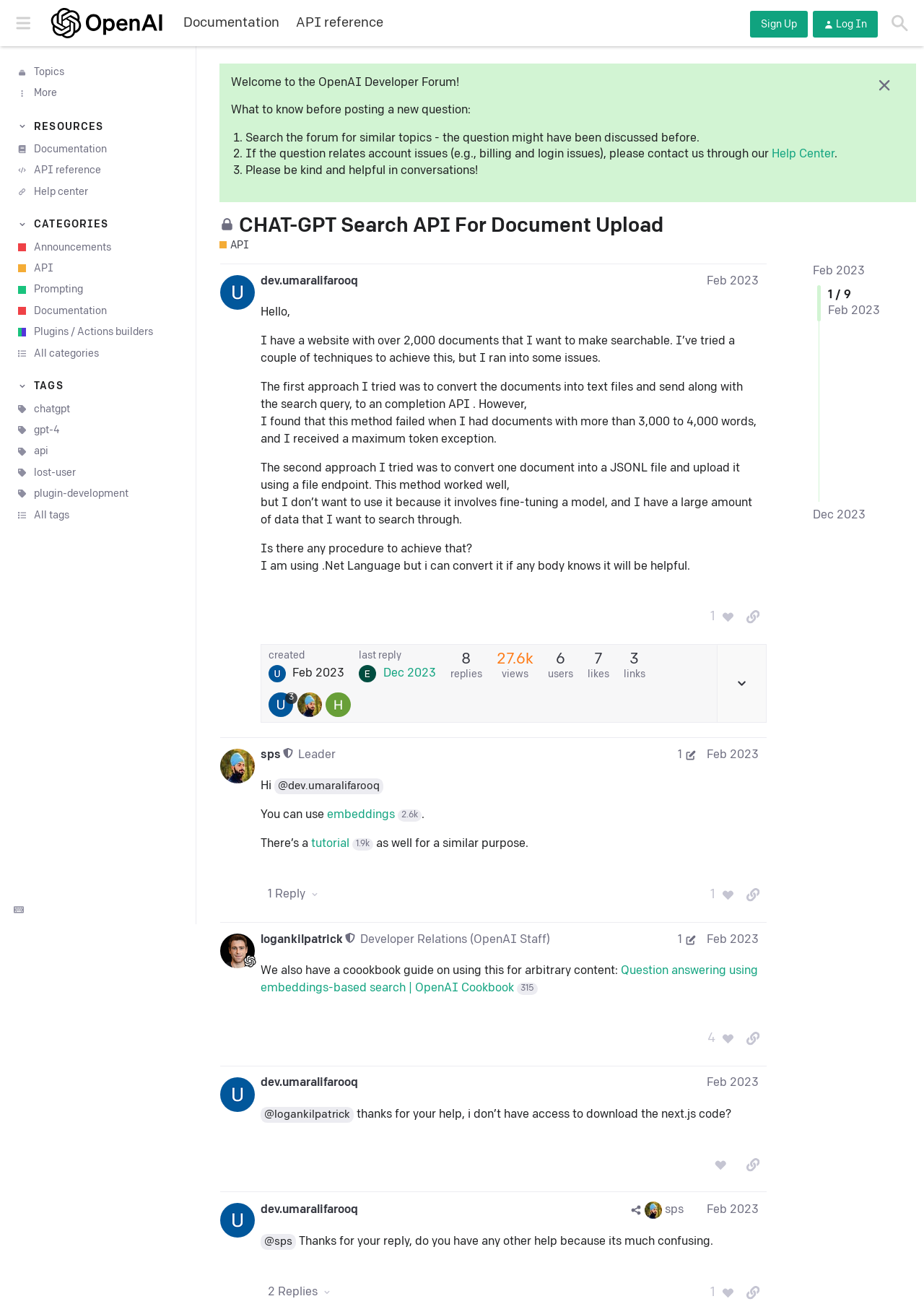Highlight the bounding box coordinates of the element you need to click to perform the following instruction: "Click on the 'CHAT-GPT Search API For Document Upload' link."

[0.258, 0.164, 0.718, 0.182]